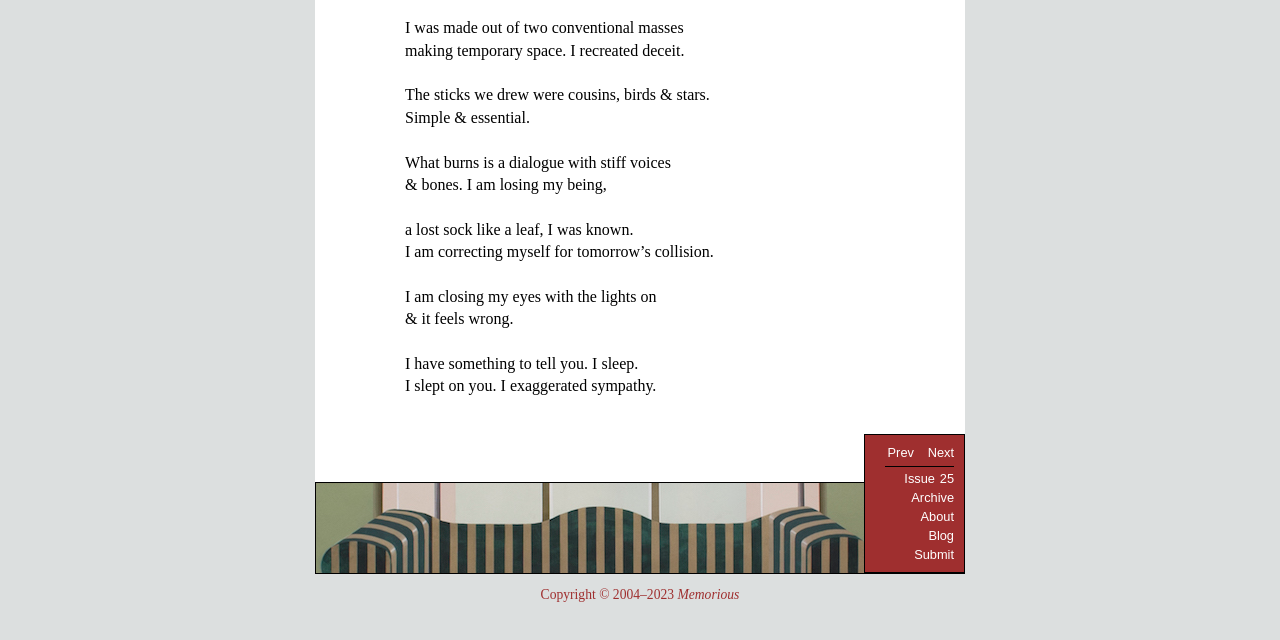Using the given description, provide the bounding box coordinates formatted as (top-left x, top-left y, bottom-right x, bottom-right y), with all values being floating point numbers between 0 and 1. Description: Issue 25

[0.707, 0.736, 0.745, 0.76]